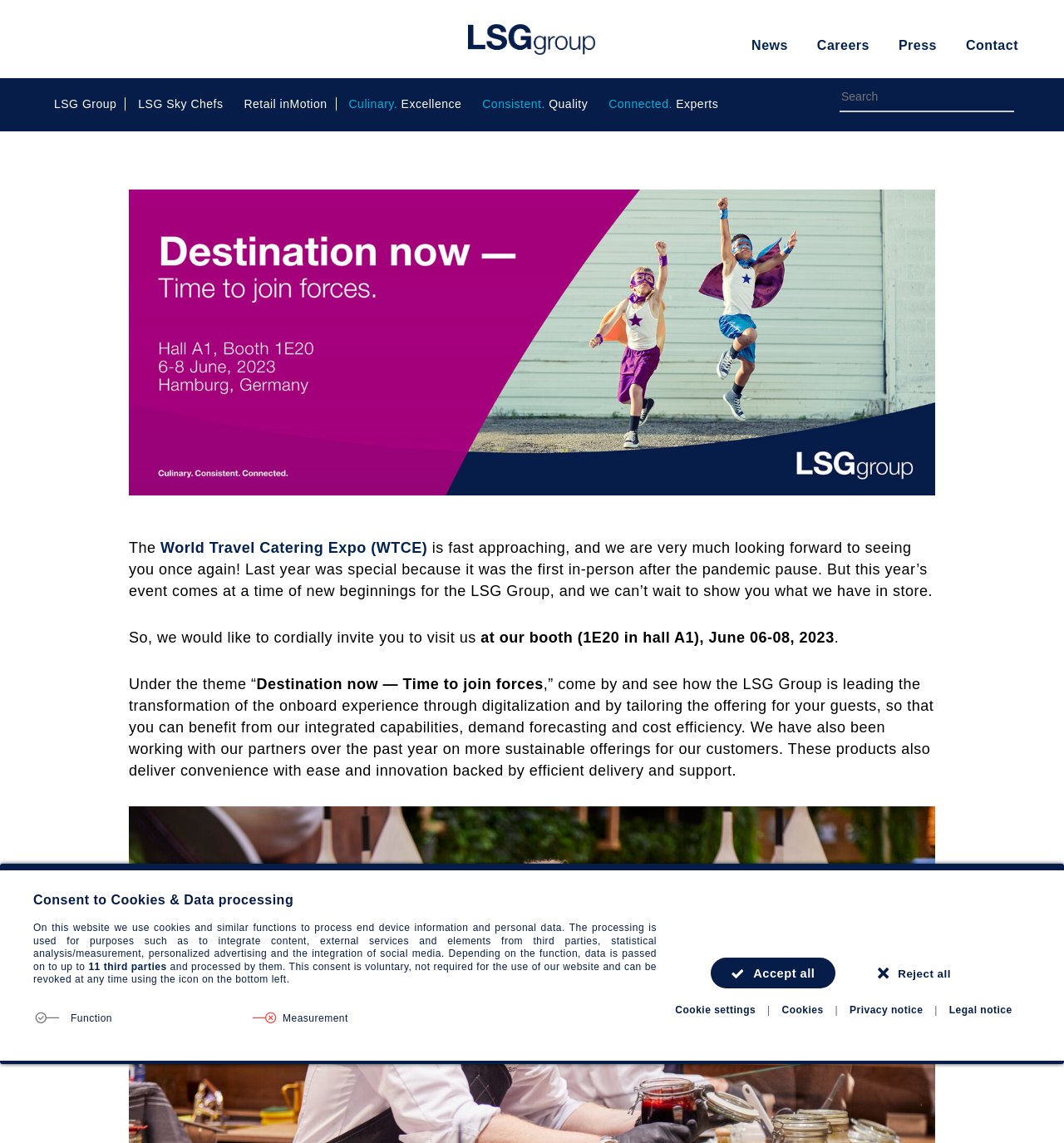Please locate the bounding box coordinates of the region I need to click to follow this instruction: "Click the Privacy settings button".

[0.01, 0.904, 0.029, 0.921]